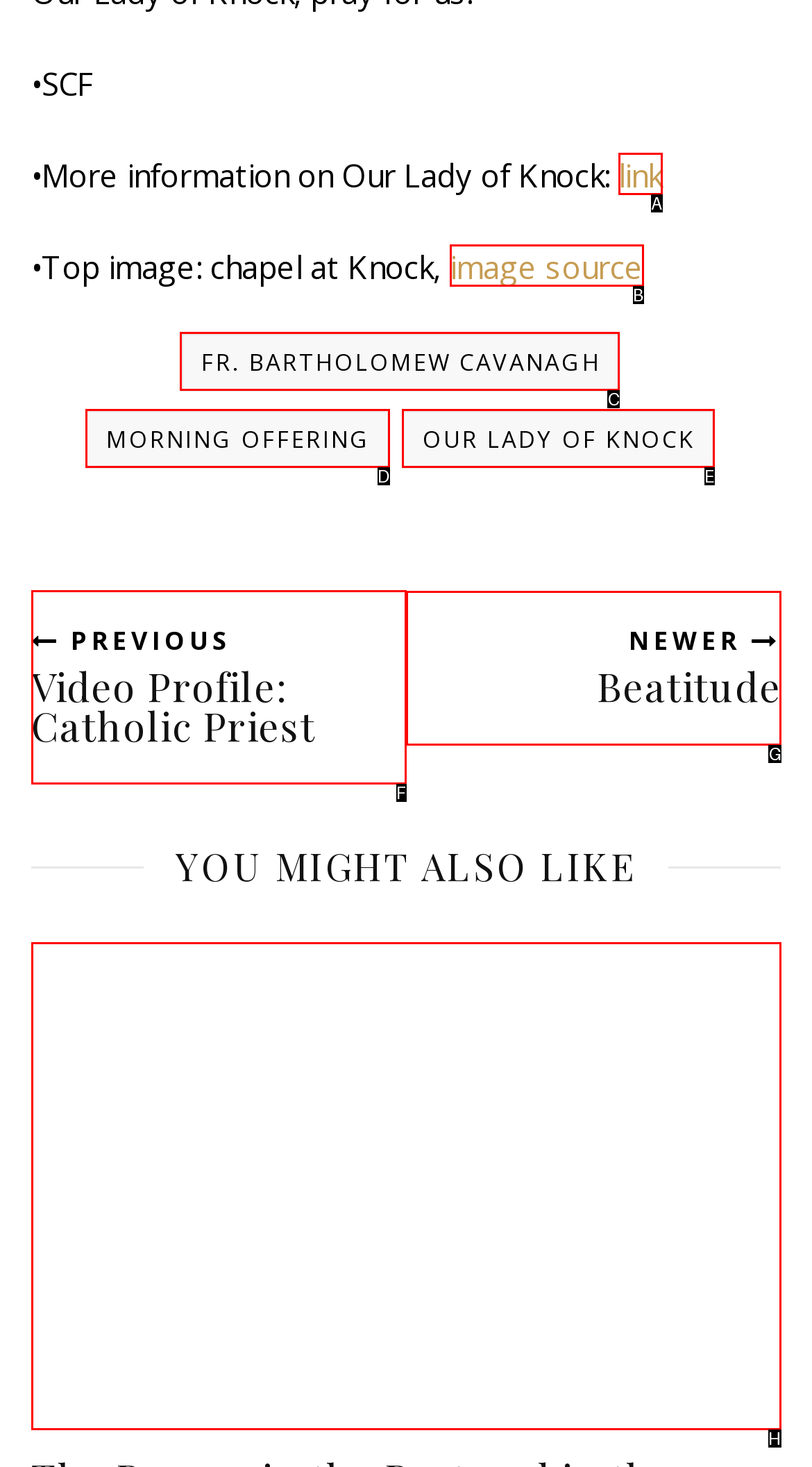Based on the task: Explore the newer Beatitude, which UI element should be clicked? Answer with the letter that corresponds to the correct option from the choices given.

G